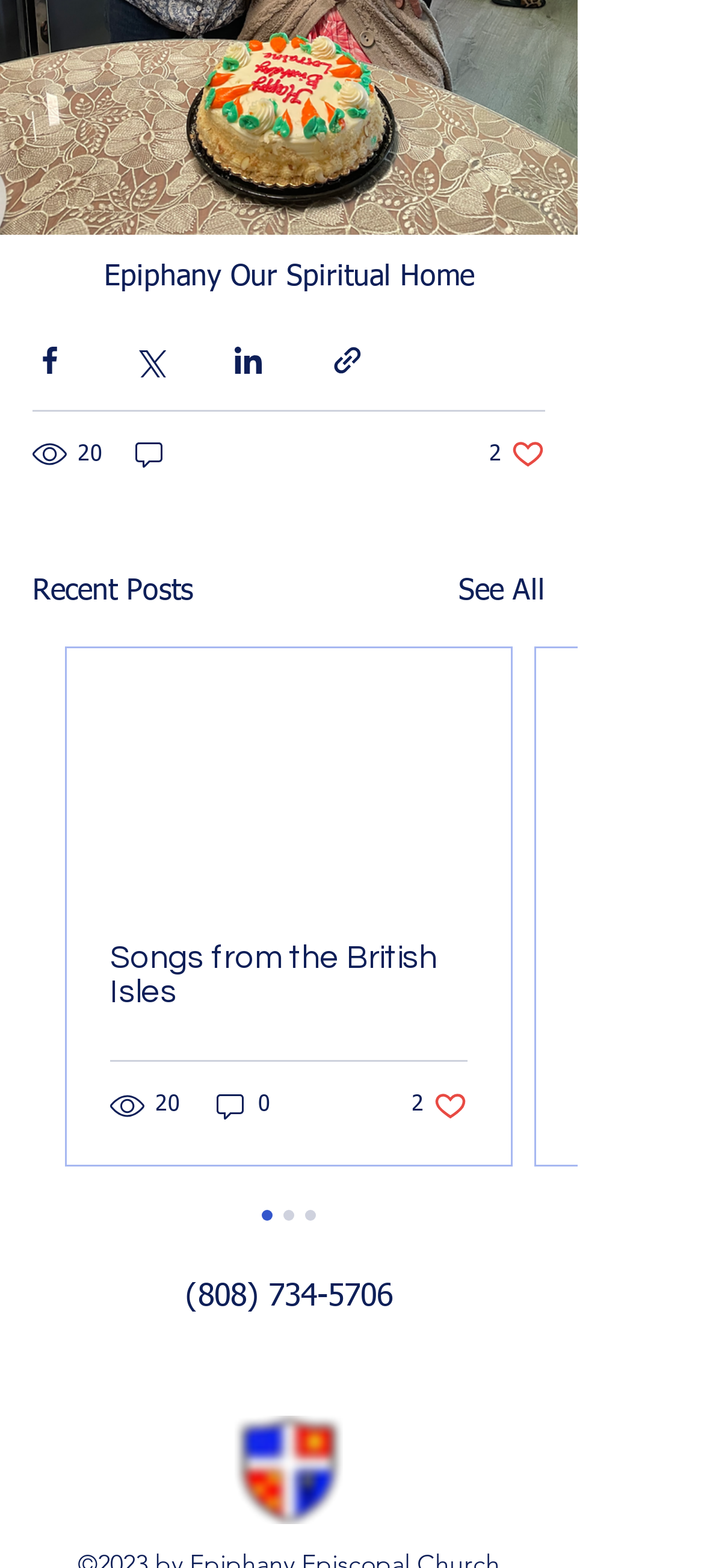Identify the bounding box coordinates of the region that should be clicked to execute the following instruction: "Read the article".

[0.095, 0.413, 0.726, 0.573]